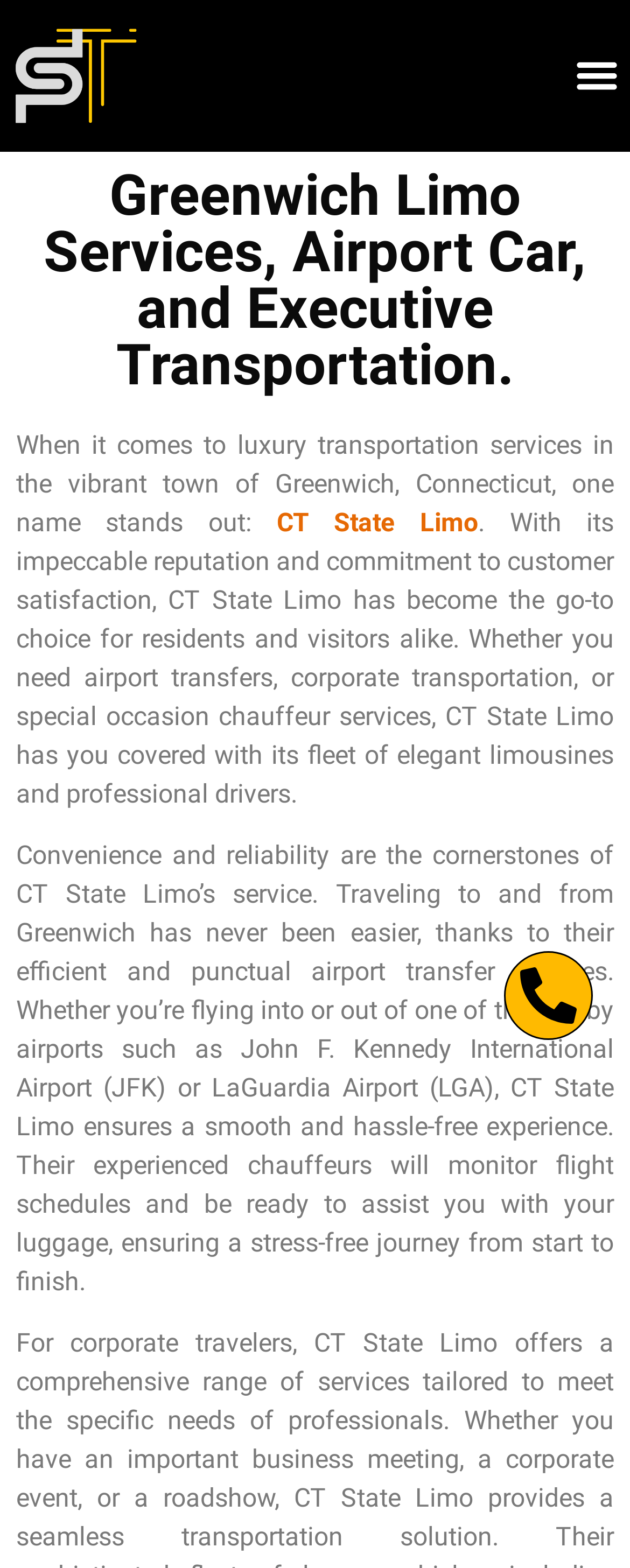Please look at the image and answer the question with a detailed explanation: What is the focus of CT State Limo's service?

The text states that 'Convenience and reliability are the cornerstones of CT State Limo’s service', indicating that these two aspects are the primary focus of their service.